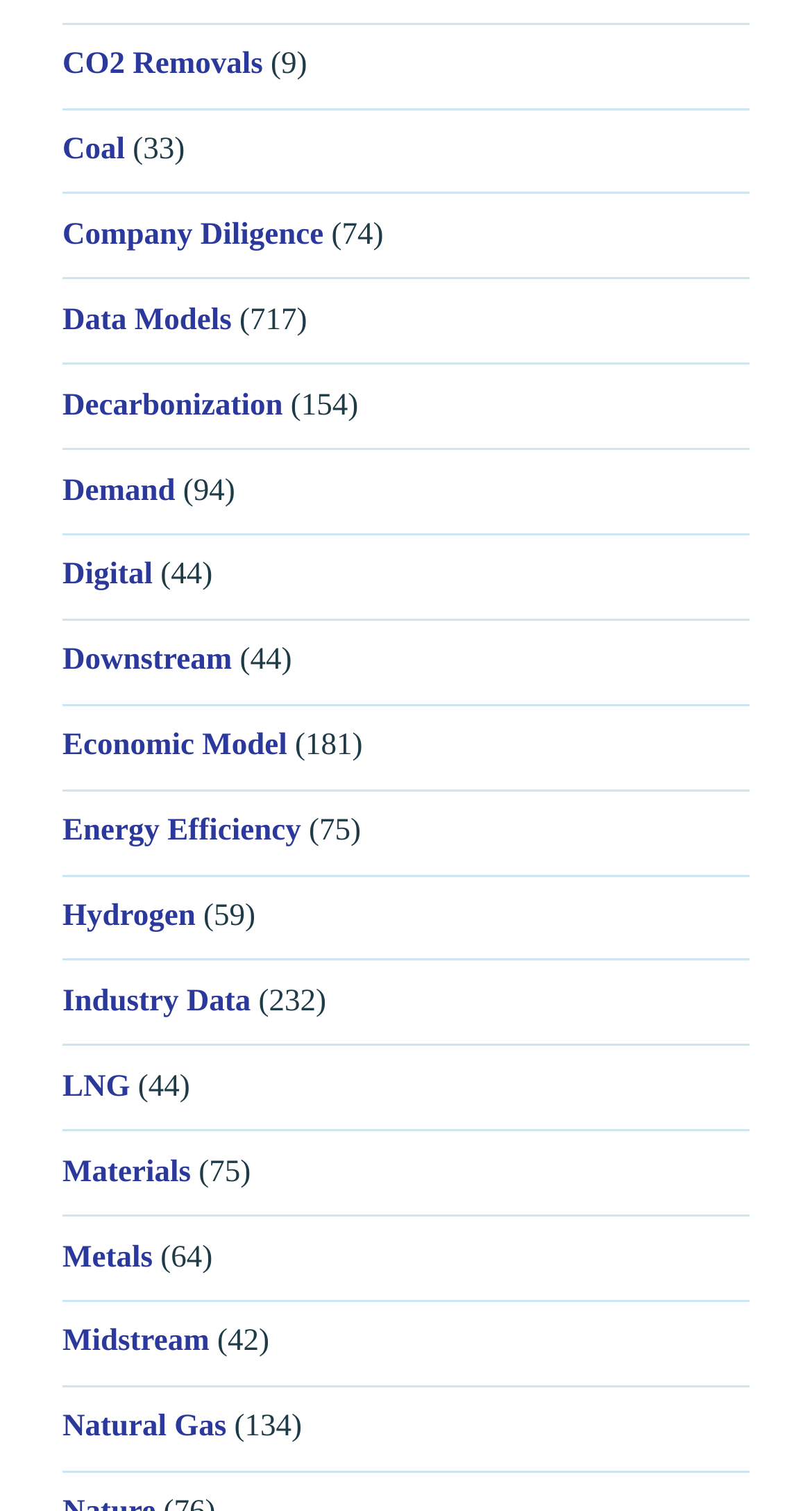Answer the question using only one word or a concise phrase: What is the vertical position of the 'Downstream' link?

Above the 'Economic Model' link